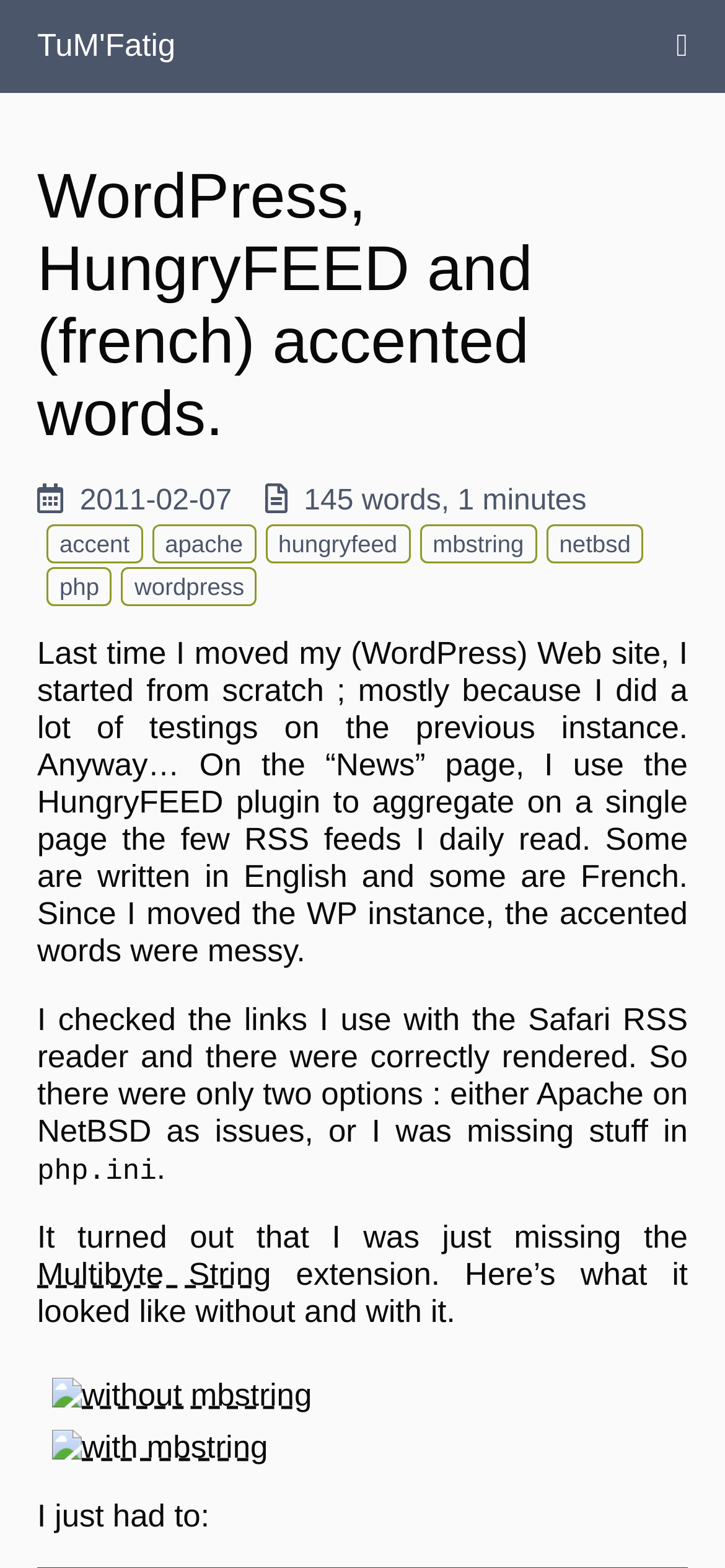Bounding box coordinates should be in the format (top-left x, top-left y, bottom-right x, bottom-right y) and all values should be floating point numbers between 0 and 1. Determine the bounding box coordinate for the UI element described as: mbstring

[0.579, 0.333, 0.741, 0.358]